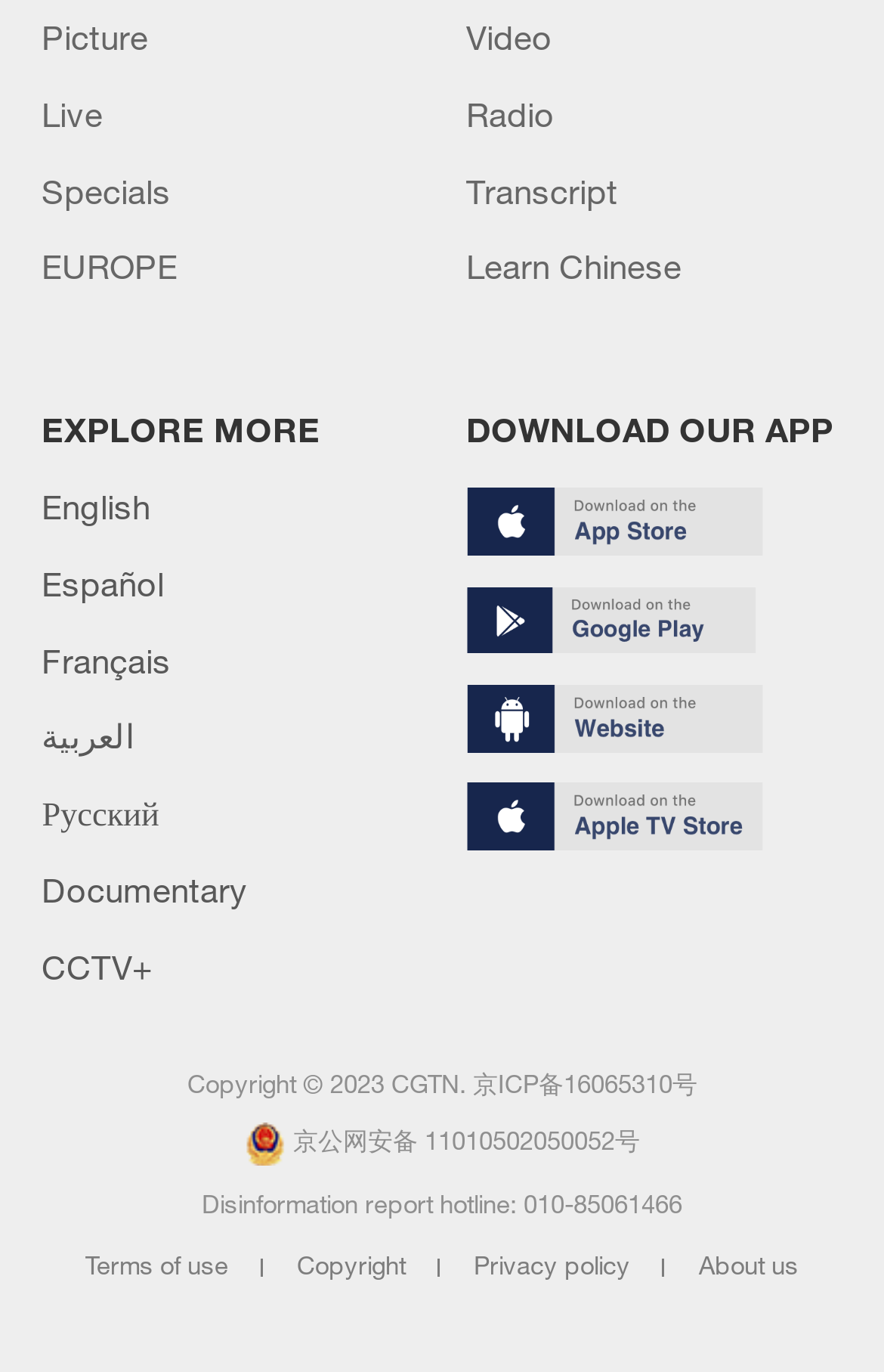What is the copyright year of the website?
Could you give a comprehensive explanation in response to this question?

The static text 'Copyright © 2023 CGTN.' indicates that the copyright year of the website is 2023.